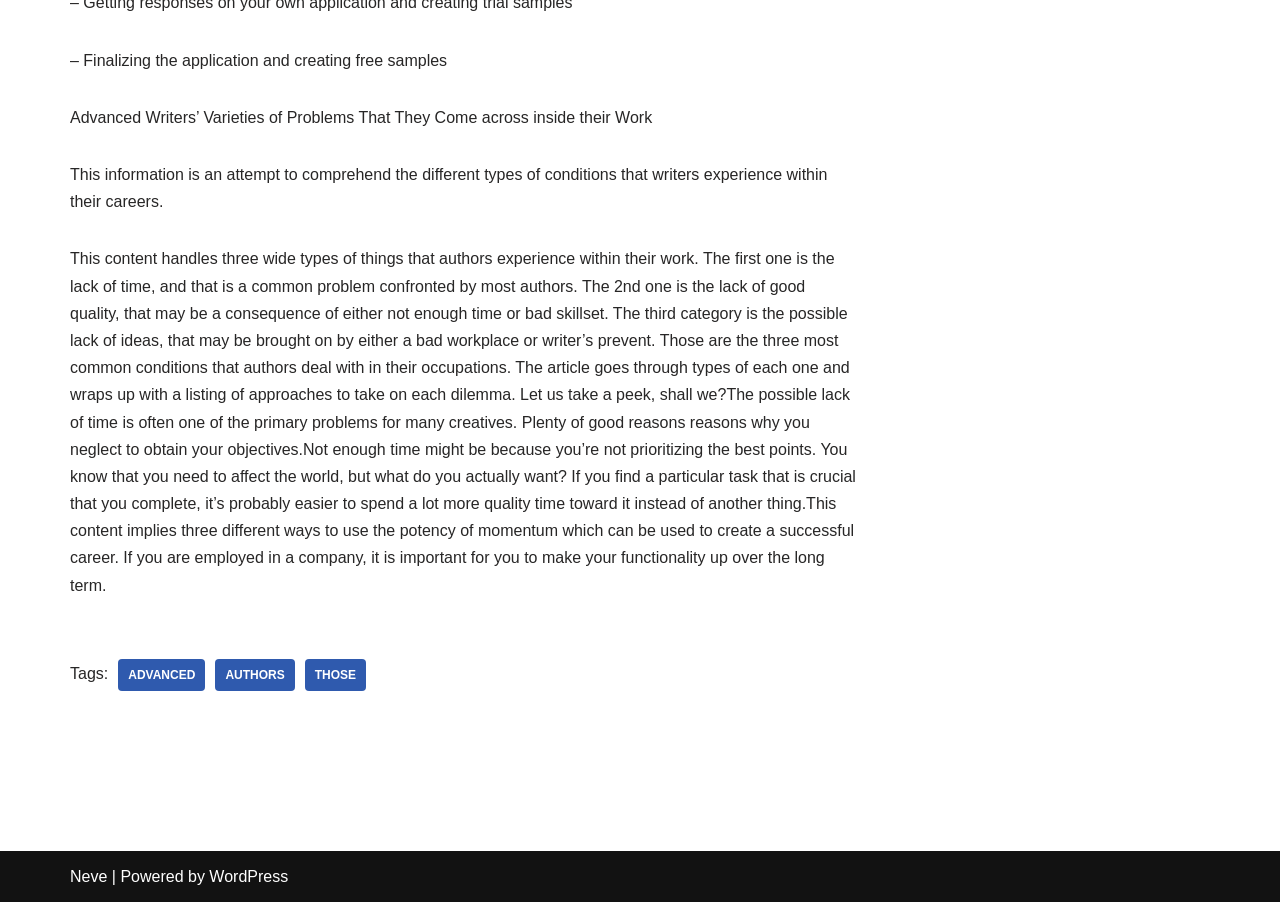Identify and provide the bounding box for the element described by: "Neve".

[0.055, 0.962, 0.084, 0.981]